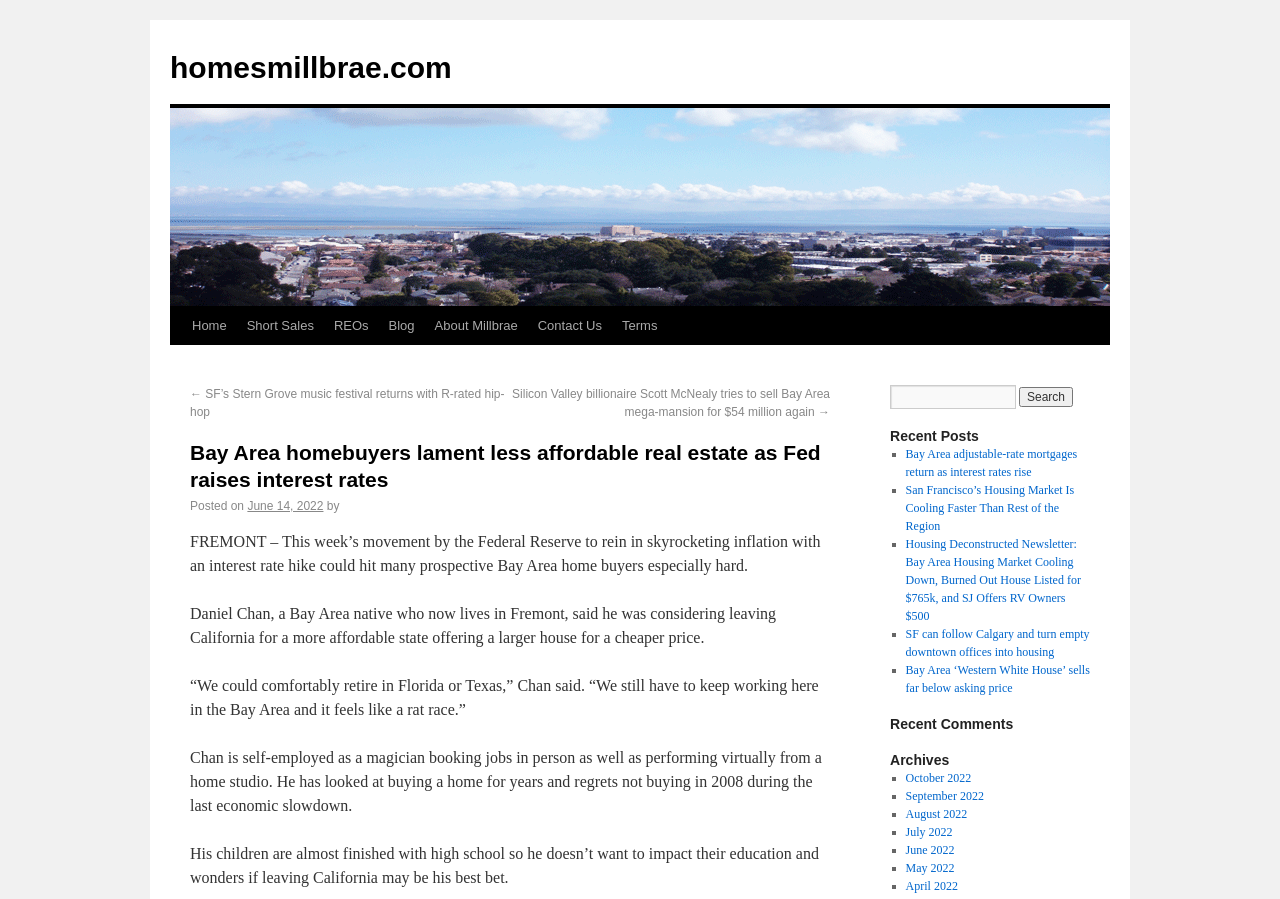Please find the bounding box coordinates of the element that needs to be clicked to perform the following instruction: "Visit the blog page". The bounding box coordinates should be four float numbers between 0 and 1, represented as [left, top, right, bottom].

[0.296, 0.341, 0.332, 0.384]